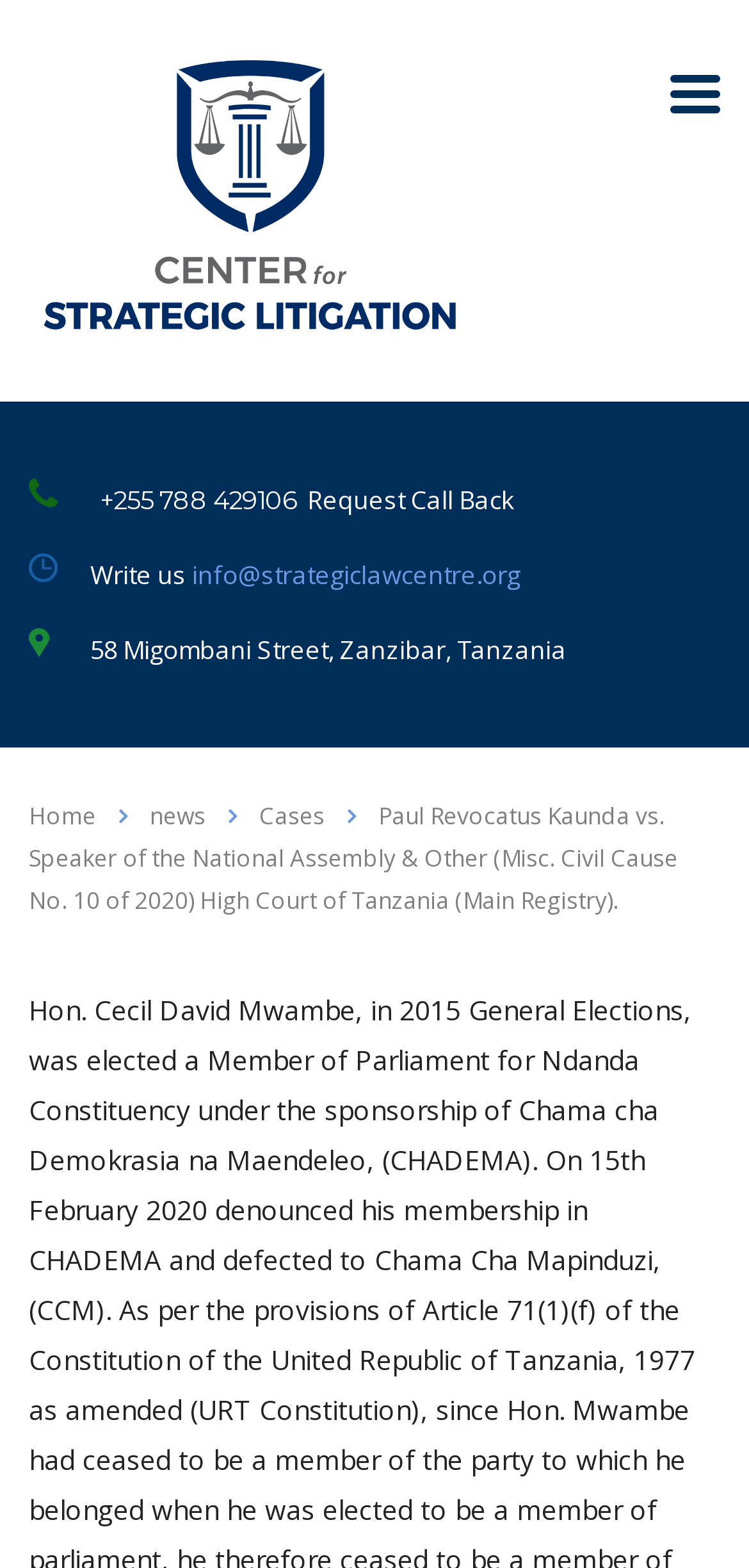Using the description "alt="Center for Strategic Litigation"", locate and provide the bounding box of the UI element.

[0.038, 0.027, 0.628, 0.22]